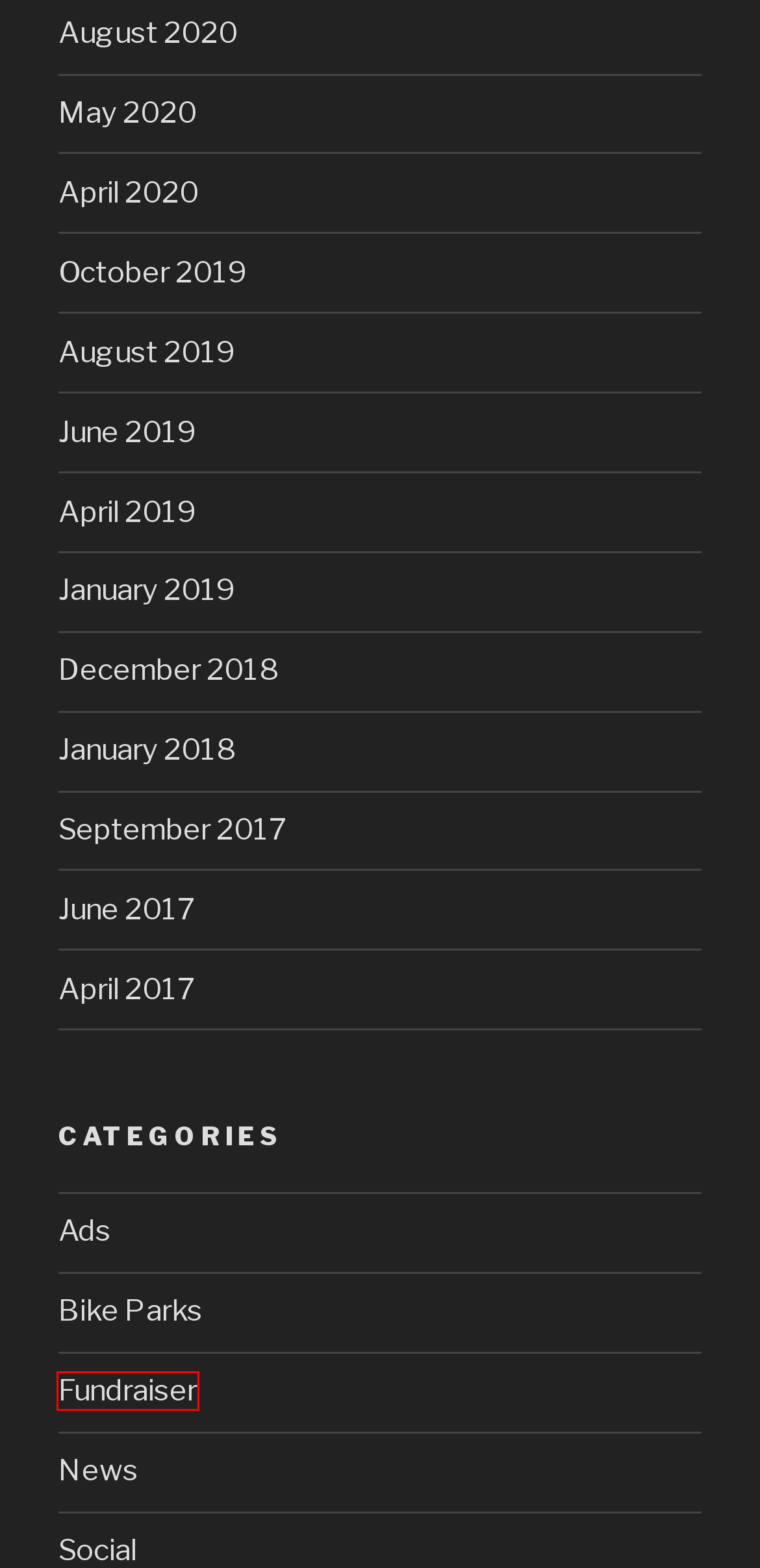You have a screenshot of a webpage with a red bounding box around an element. Identify the webpage description that best fits the new page that appears after clicking the selected element in the red bounding box. Here are the candidates:
A. January 2018 – CR Bike Park Society
B. September 2017 – CR Bike Park Society
C. Fundraiser – CR Bike Park Society
D. April 2020 – CR Bike Park Society
E. News – CR Bike Park Society
F. April 2017 – CR Bike Park Society
G. April 2019 – CR Bike Park Society
H. January 2019 – CR Bike Park Society

C